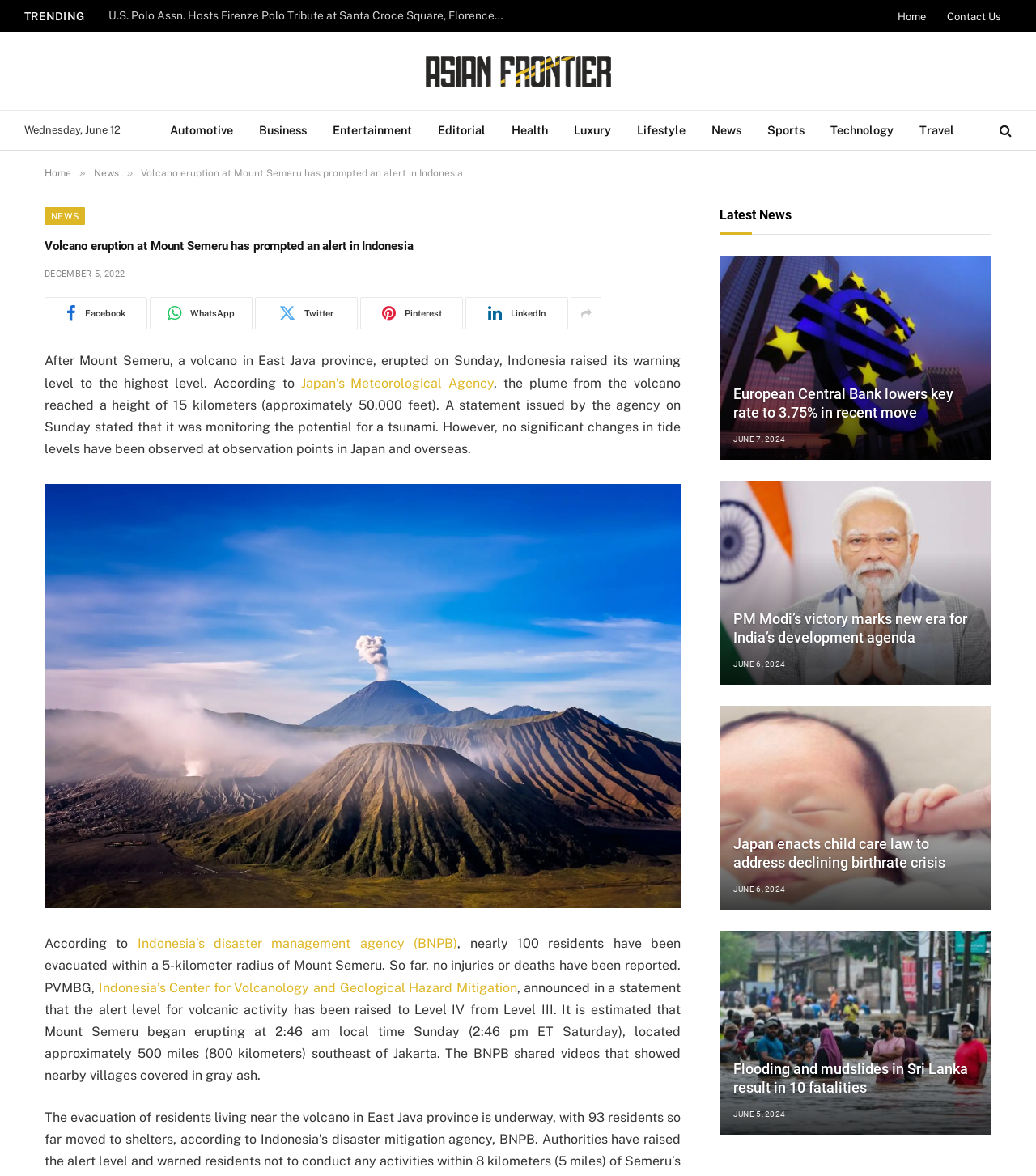Please specify the bounding box coordinates of the clickable region to carry out the following instruction: "Read the article about European Central Bank lowers key rate to 3.75%". The coordinates should be four float numbers between 0 and 1, in the format [left, top, right, bottom].

[0.695, 0.217, 0.957, 0.391]